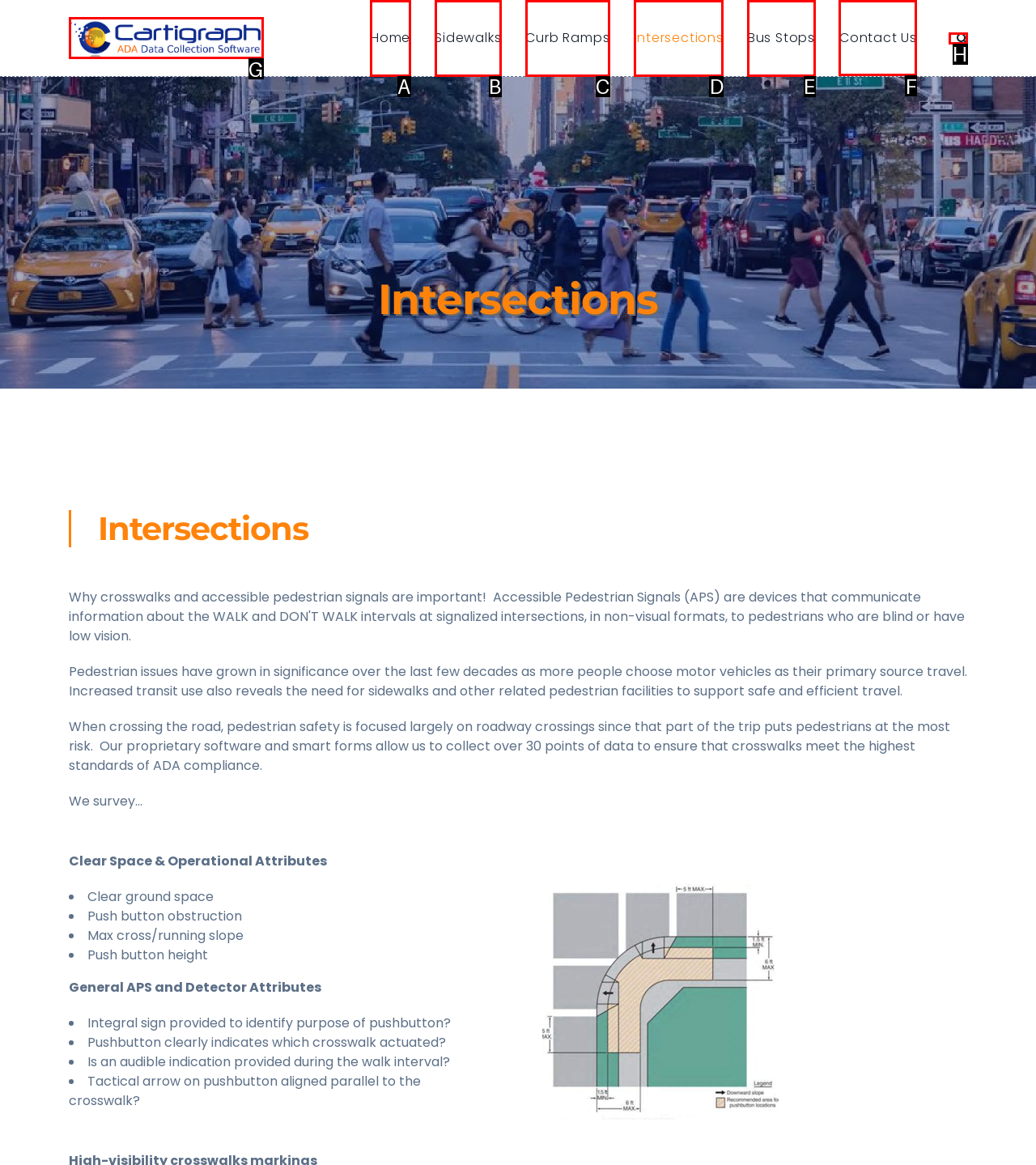Determine the letter of the element you should click to carry out the task: Click the Contact Us link
Answer with the letter from the given choices.

F